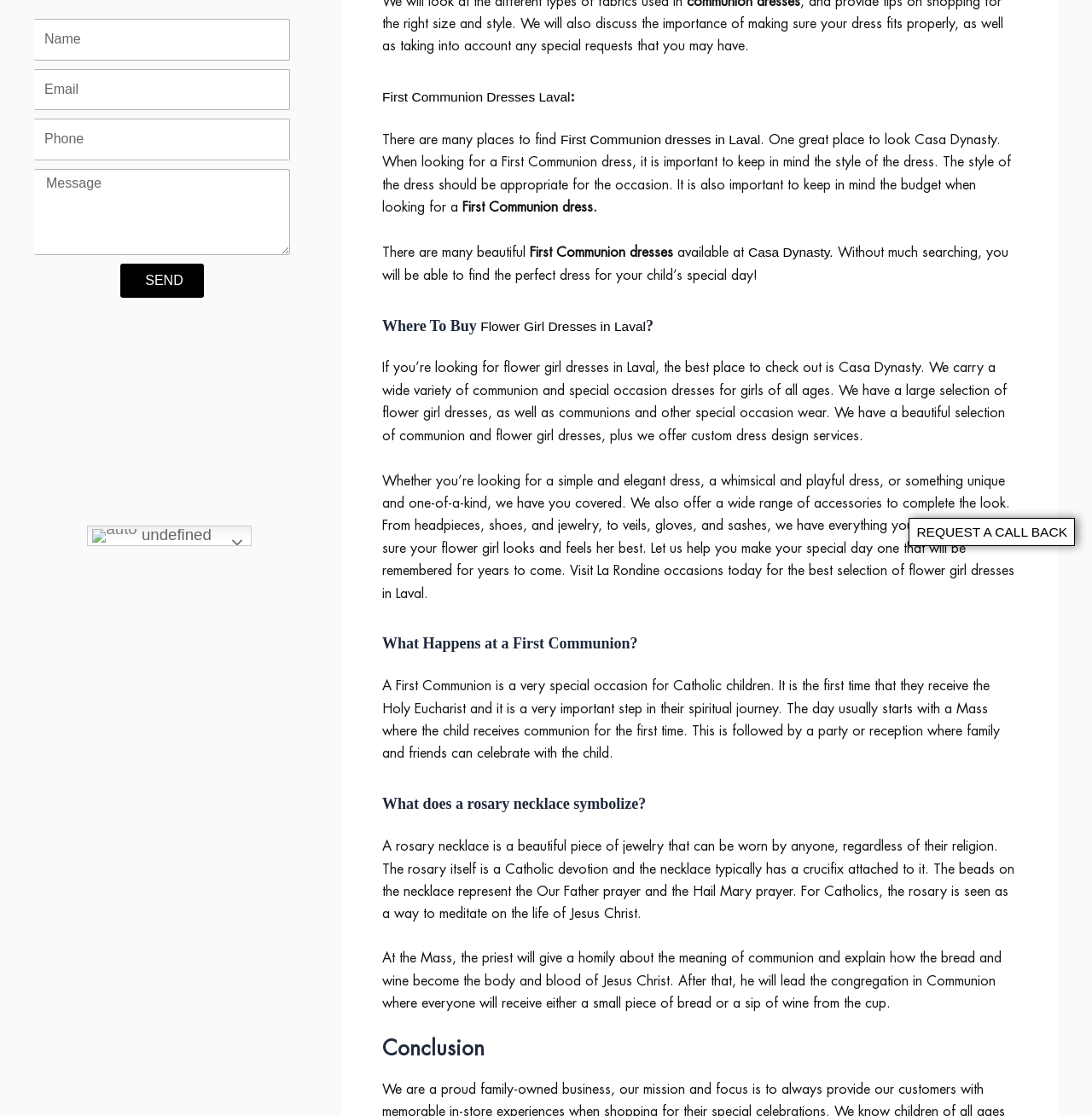From the element description undefined, predict the bounding box coordinates of the UI element. The coordinates must be specified in the format (top-left x, top-left y, bottom-right x, bottom-right y) and should be within the 0 to 1 range.

[0.08, 0.471, 0.231, 0.489]